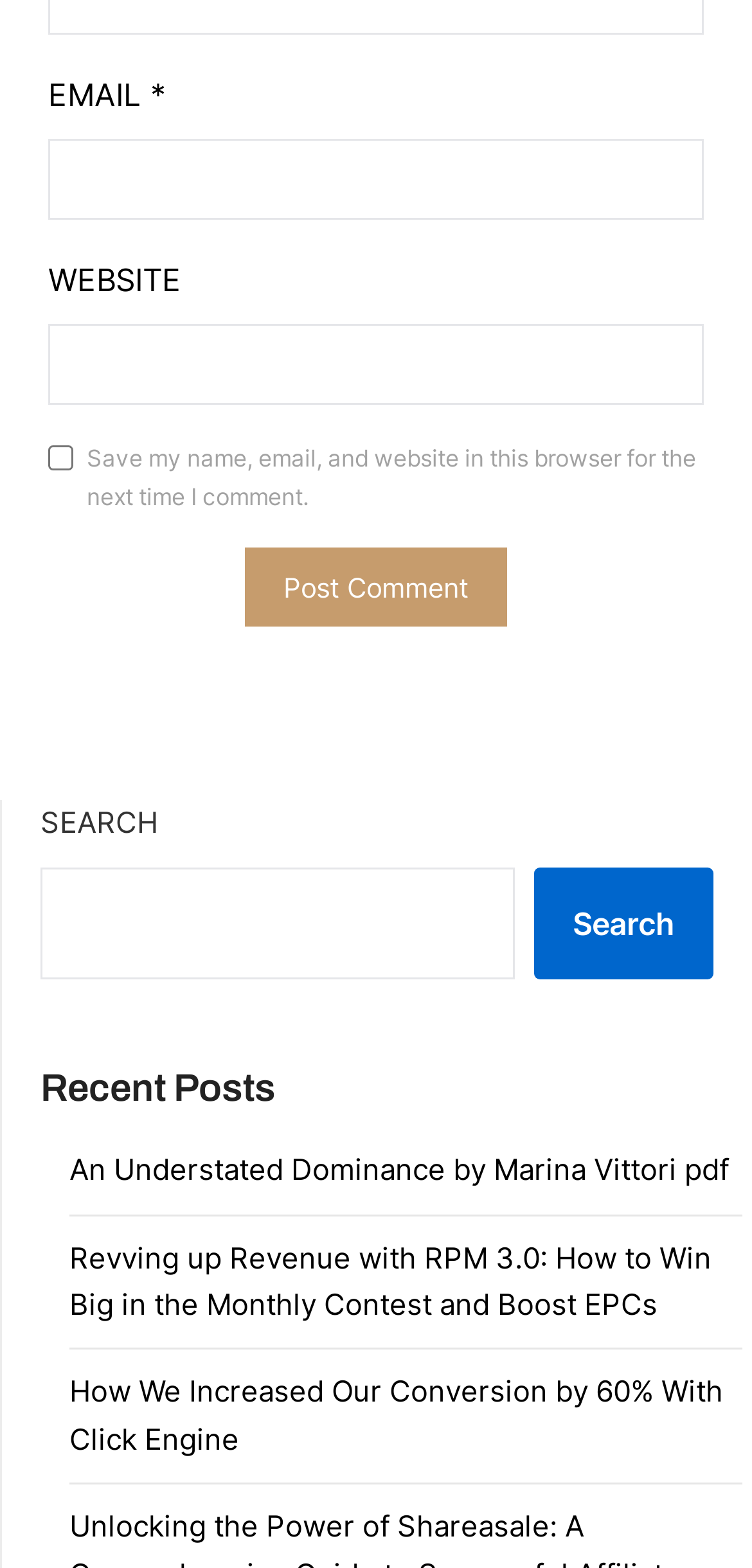How many recent posts are listed?
Using the image as a reference, answer the question in detail.

Below the search bar, there is a heading 'Recent Posts' followed by three links to different posts. These links are likely the recent posts, and there are three of them.